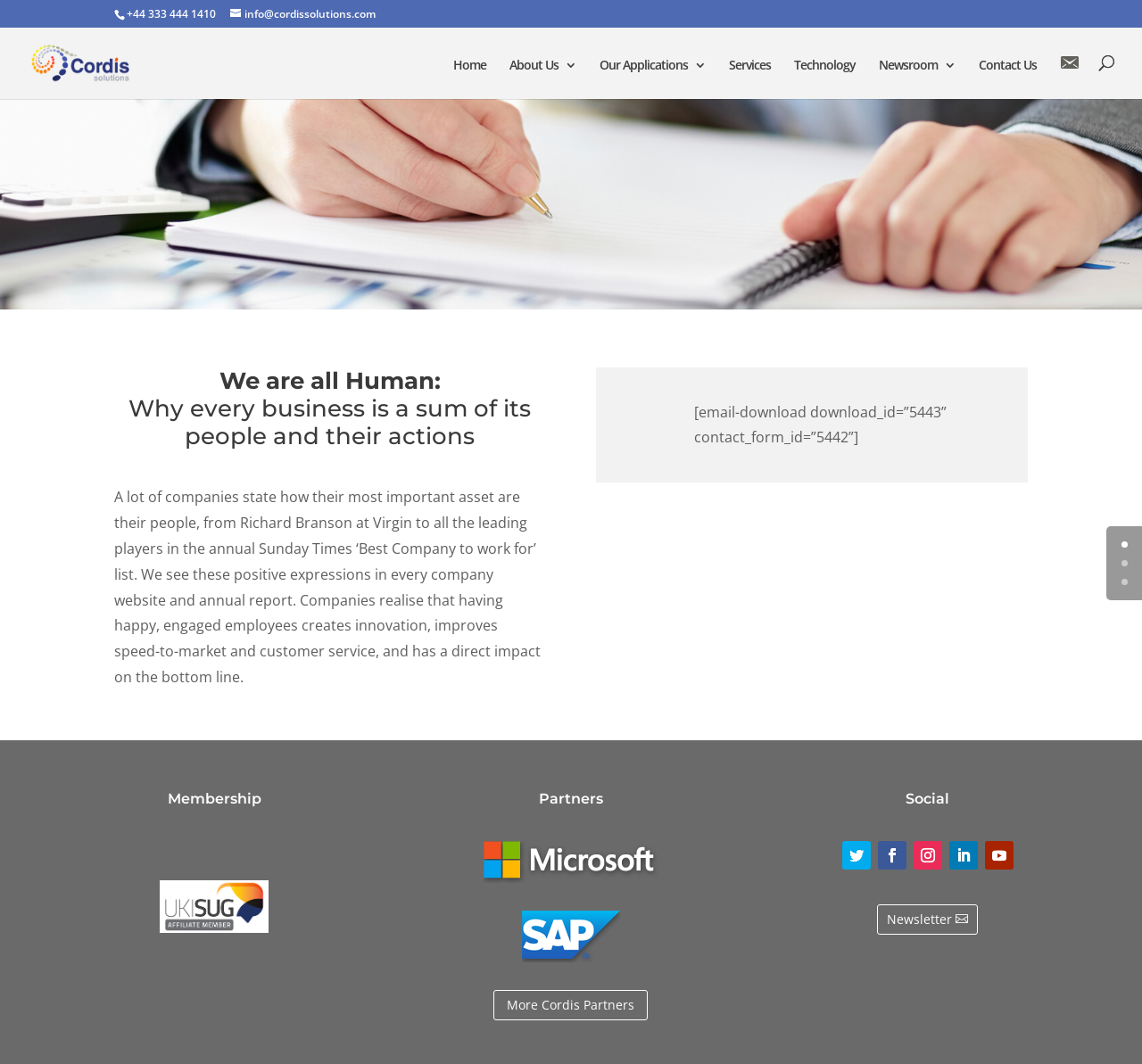Please determine the bounding box coordinates for the element that should be clicked to follow these instructions: "Learn about asset protection planning".

None